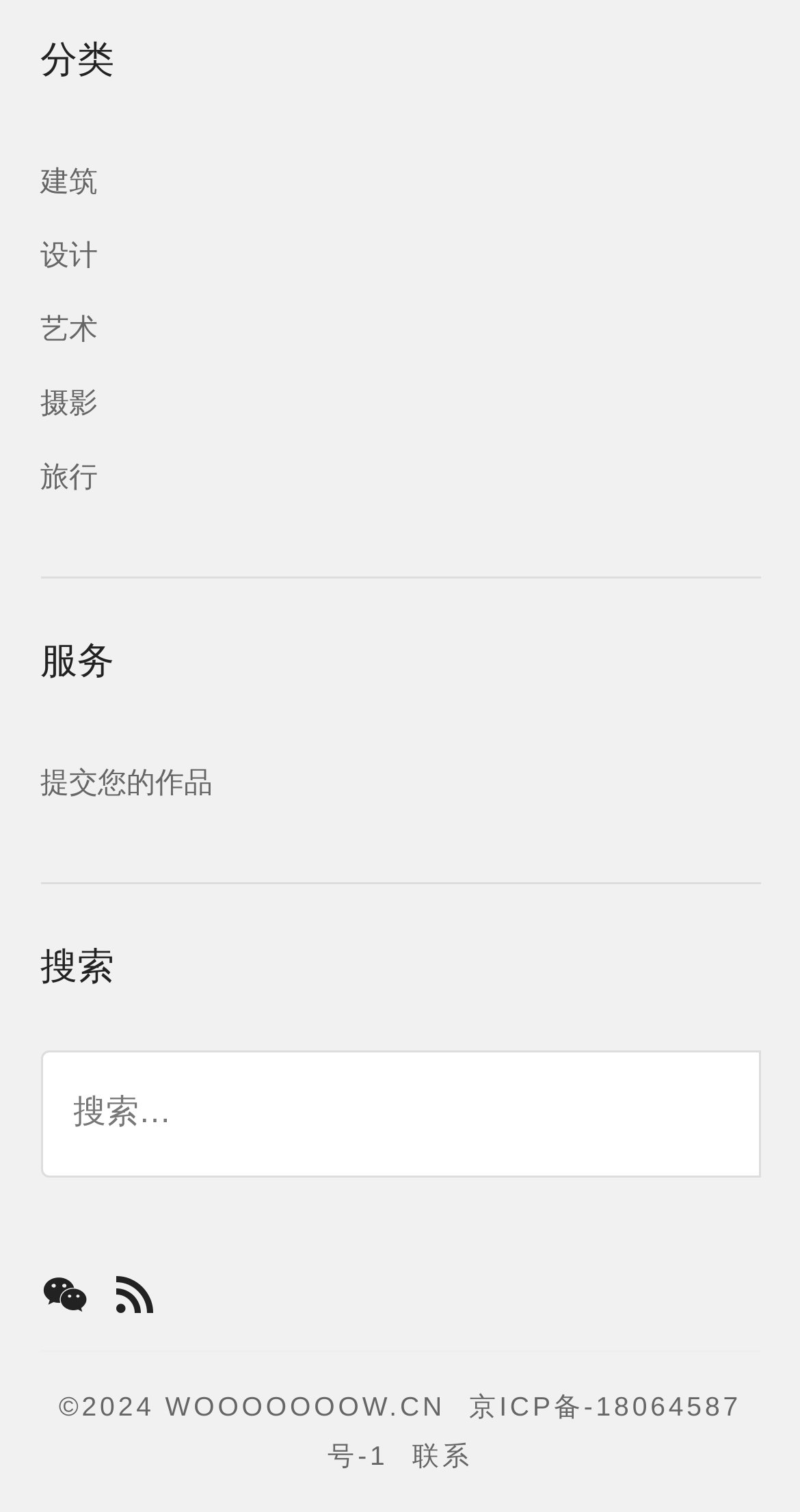Identify the bounding box for the UI element described as: "旅行". Ensure the coordinates are four float numbers between 0 and 1, formatted as [left, top, right, bottom].

[0.05, 0.305, 0.122, 0.326]